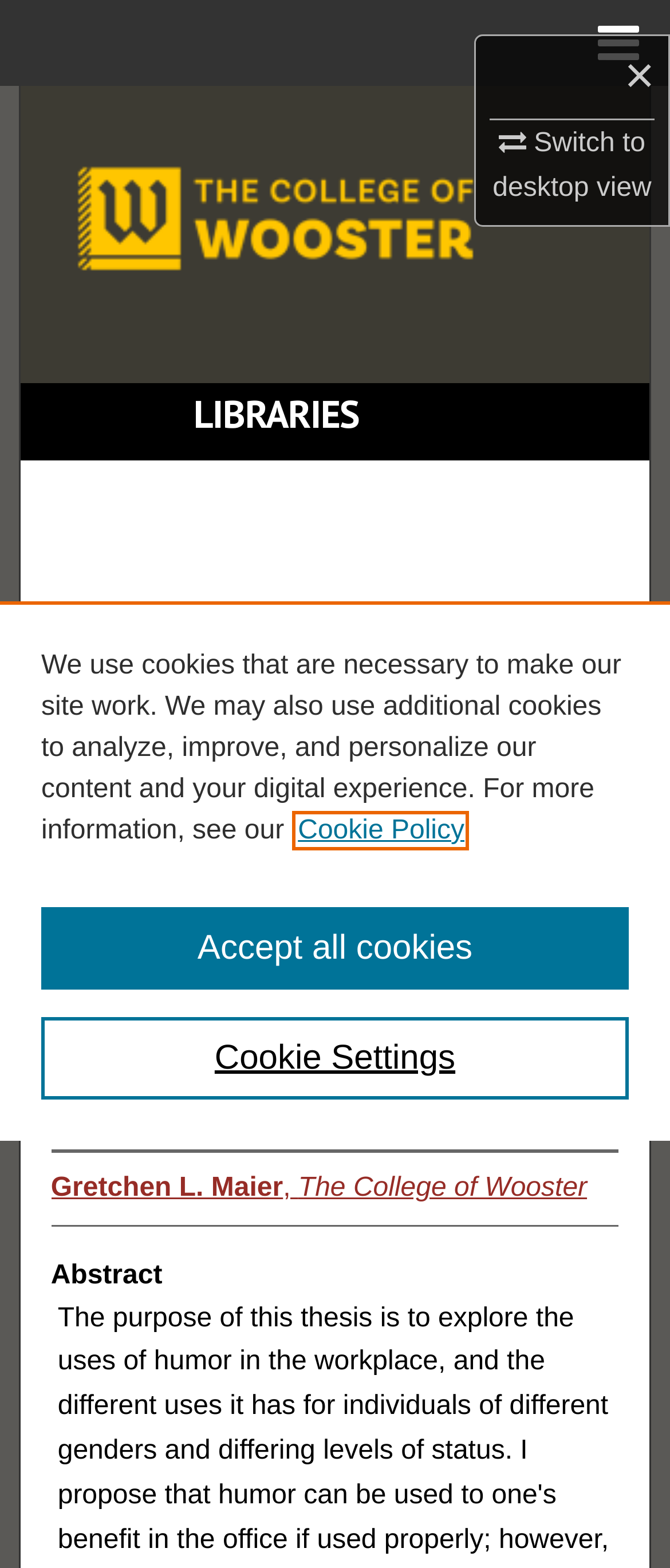What is the purpose of the cookie banner?
Give a detailed response to the question by analyzing the screenshot.

I found the answer by looking at the region element with the text 'Cookie banner'. This region contains a alertdialog element with text that explains the purpose of the cookie banner, which is to inform users about the website's cookie usage.